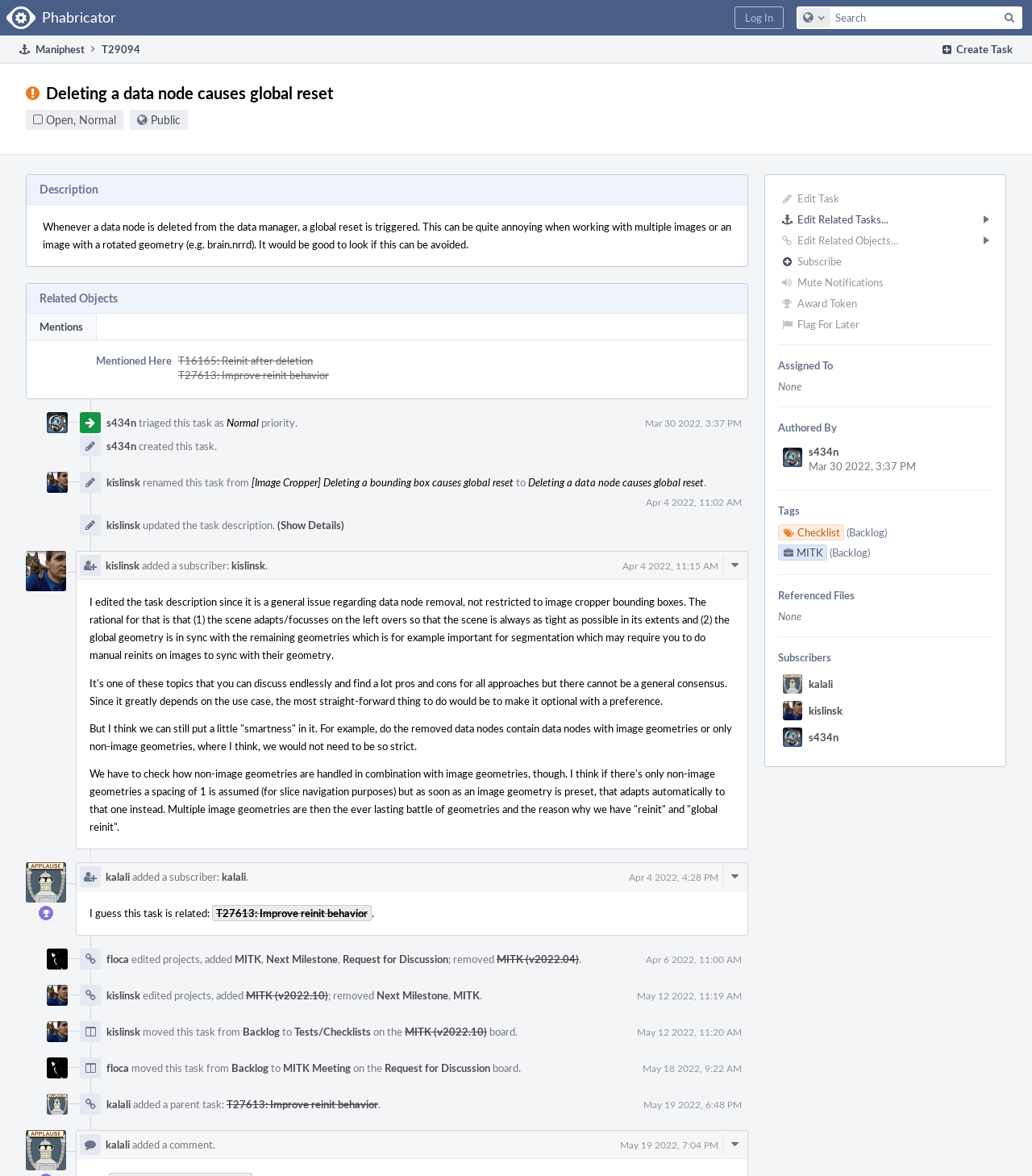Please analyze the image and provide a thorough answer to the question:
What is the priority of the task?

The priority of the task can be found in the section 'triaged this task as' which contains the text 'Normal'.